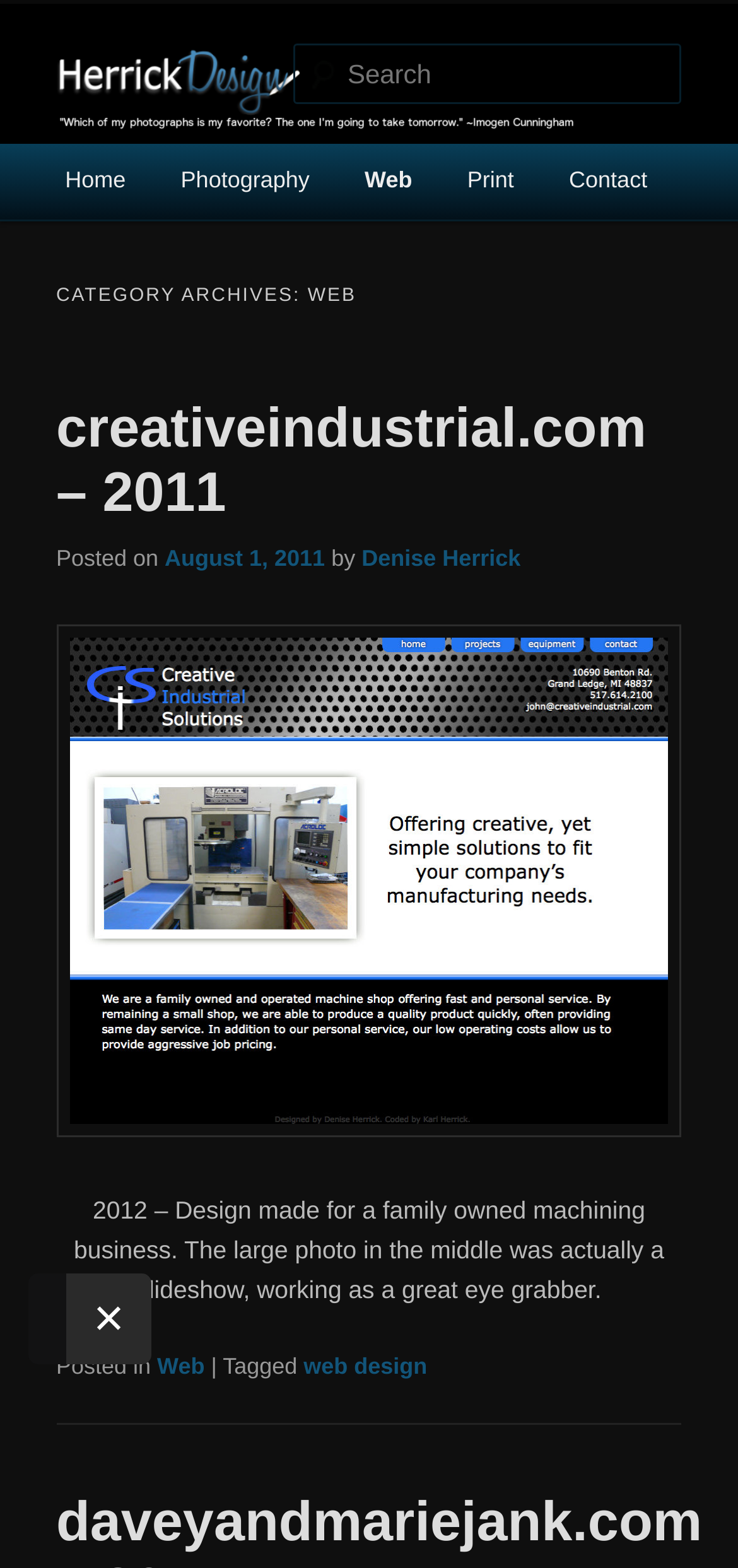Please answer the following question using a single word or phrase: 
What is the purpose of the textbox at the top of the webpage?

Search